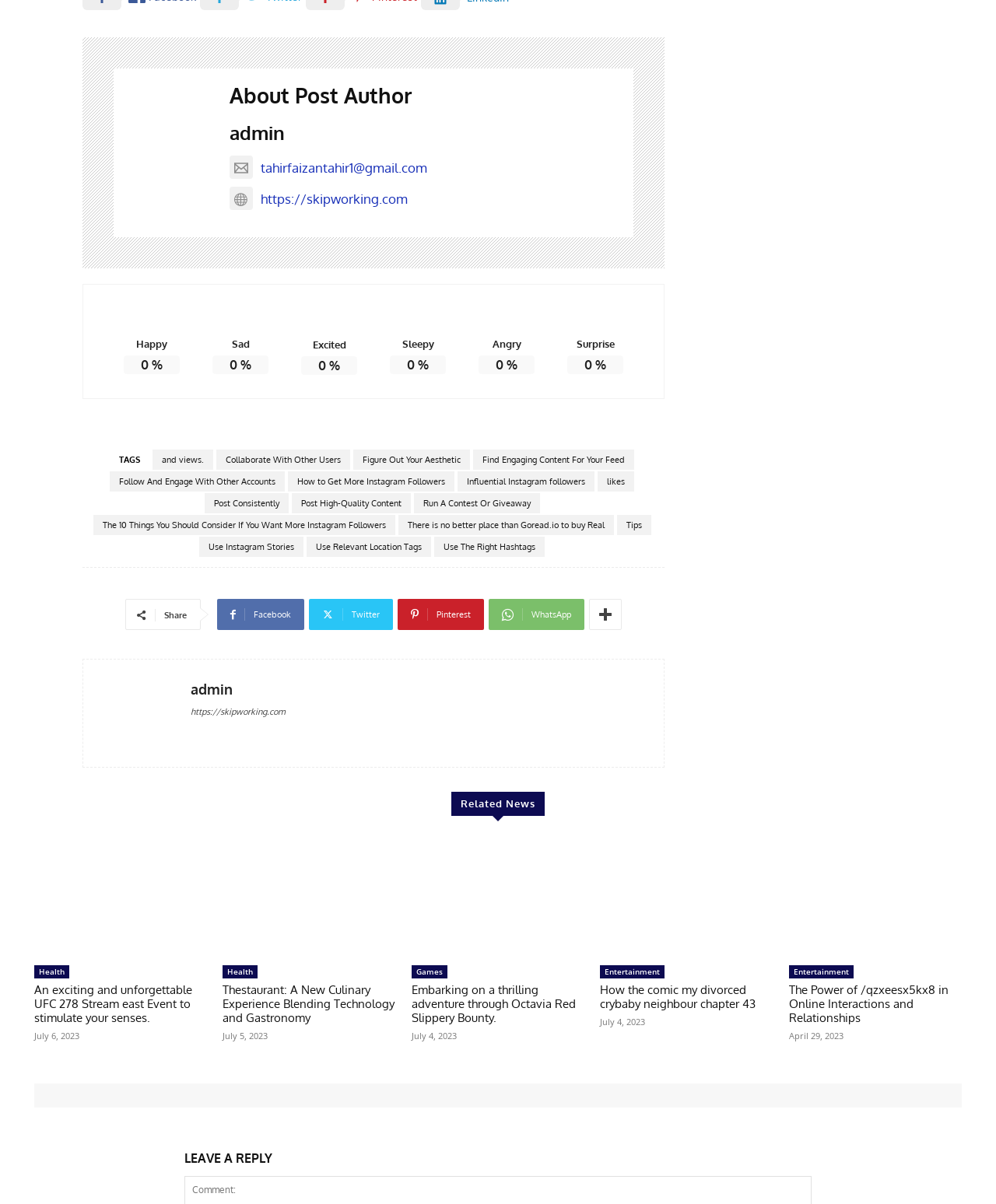What are the emotions represented by the images?
Using the information from the image, provide a comprehensive answer to the question.

There are six images on the webpage, each representing a different emotion. The images are labeled as 'Happy', 'Sad', 'Excited', 'Sleepy', 'Angry', and 'Surprise'.